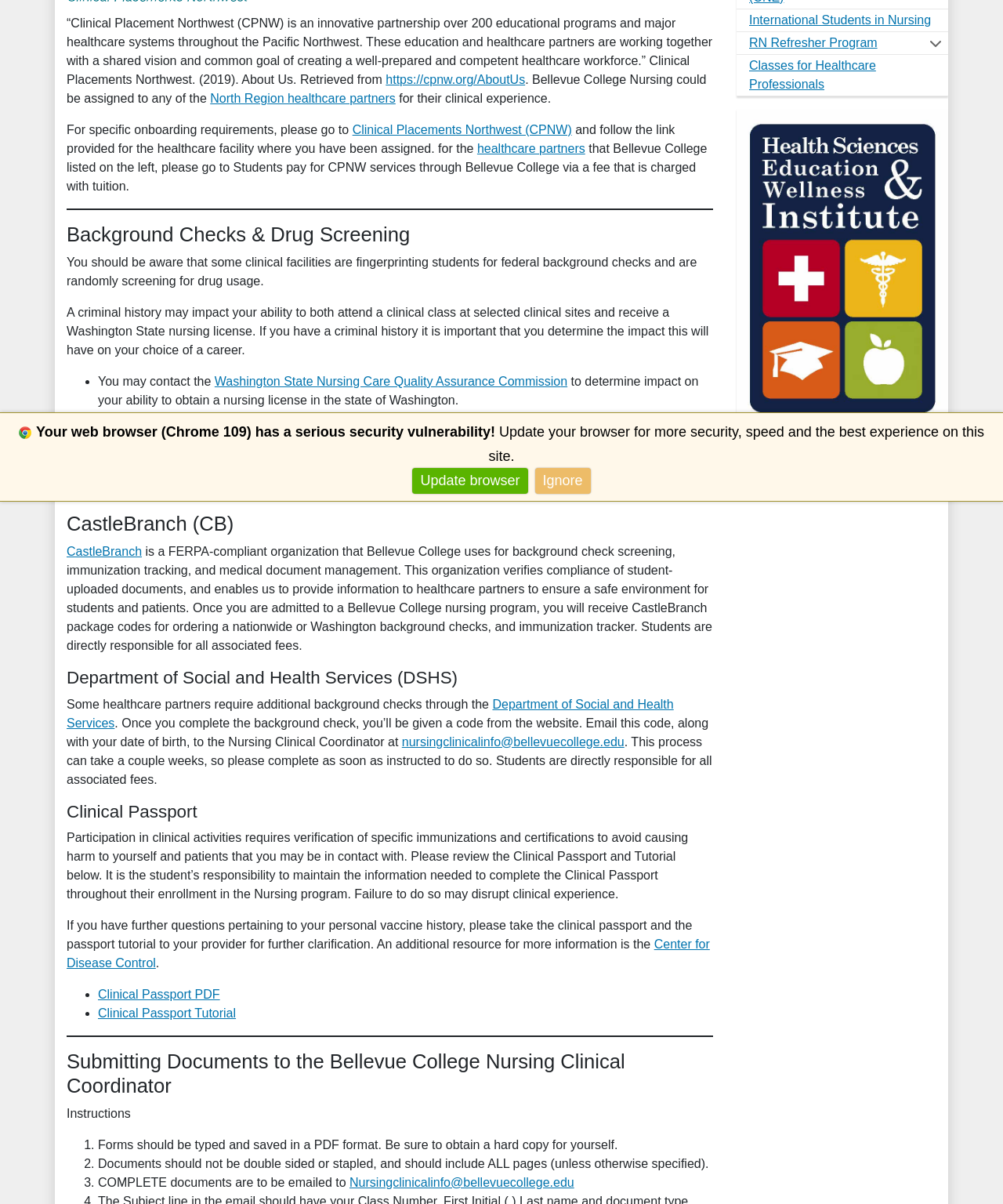Identify the bounding box for the UI element that is described as follows: "CastleBranch".

[0.066, 0.452, 0.141, 0.463]